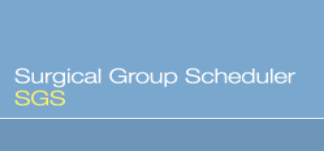Break down the image and describe every detail you can observe.

The image features a modern and professional design, showcasing the text "Surgical Group Scheduler" in a clean, bold font. Below it, the abbreviation "SGS" is highlighted in a bright yellow color, creating a striking contrast against the soft blue background. This visual element emphasizes the branding of the Surgical Group Scheduler software, suggesting its purpose as a tool for coordinating surgical schedules effectively. The overall aesthetic conveys a sense of reliability and functionality, tailored for users in the healthcare industry looking for efficient scheduling solutions.